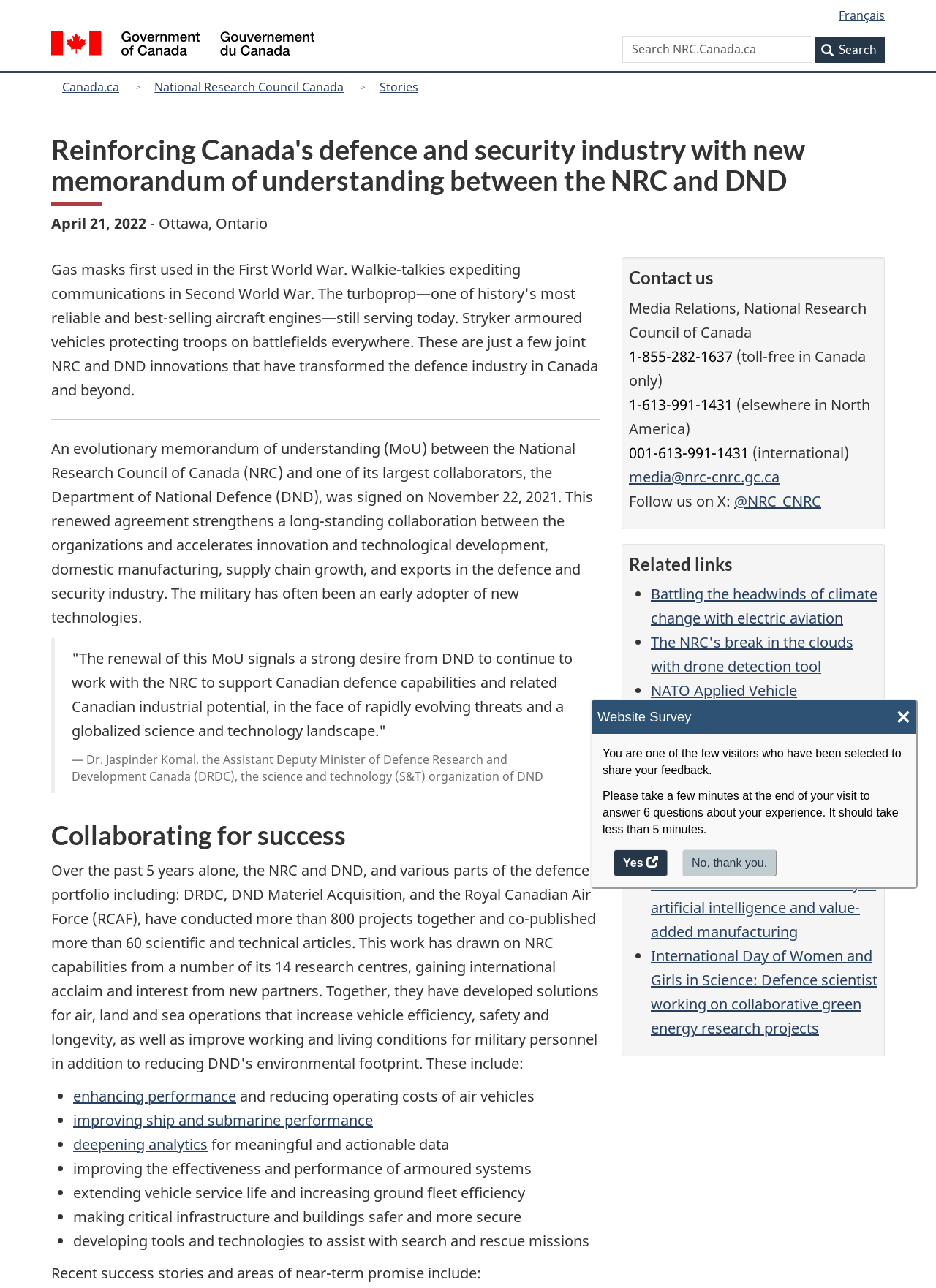Determine the bounding box coordinates for the HTML element described here: "deepening analytics".

[0.078, 0.881, 0.222, 0.896]